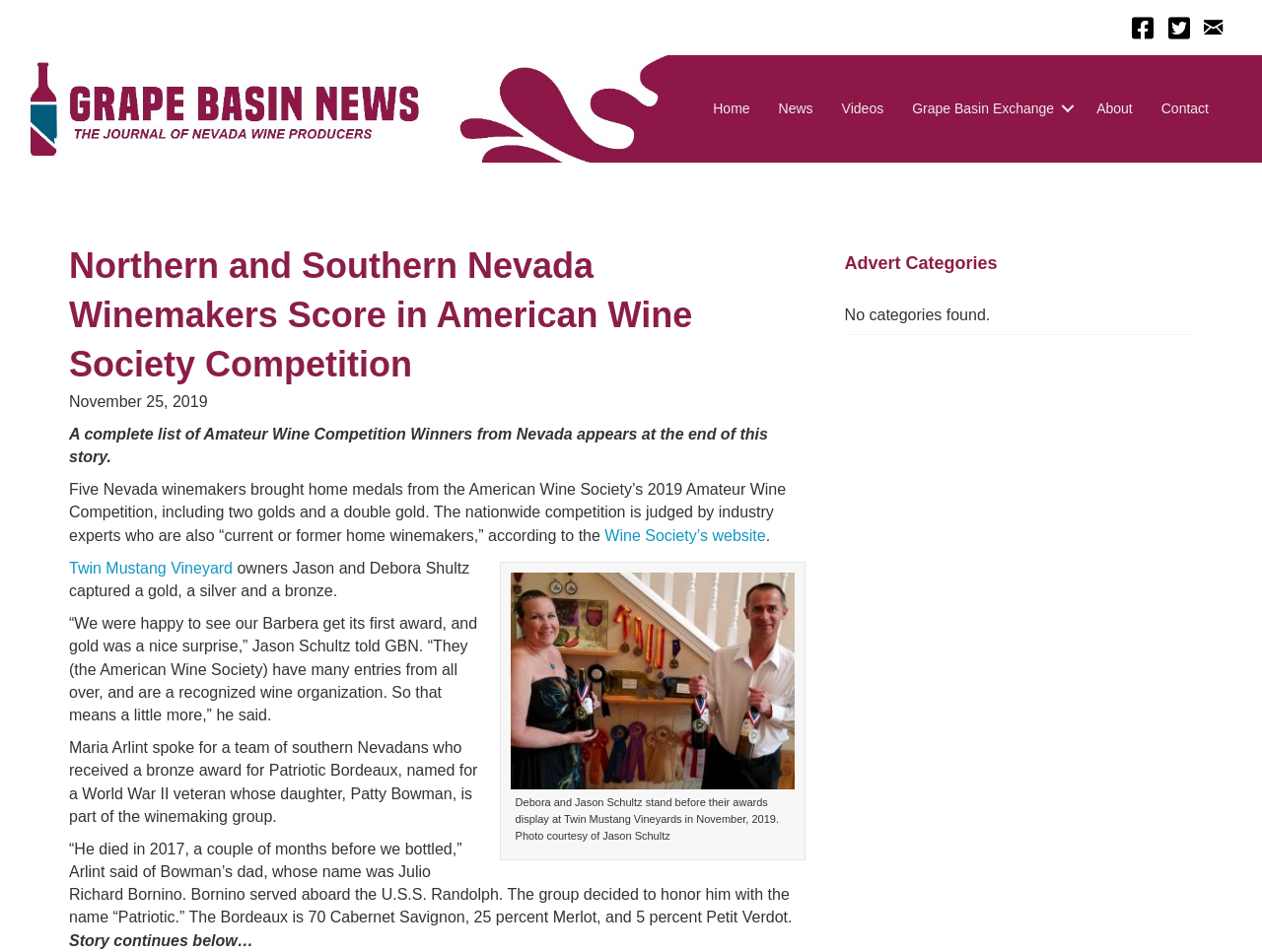Please find the bounding box coordinates of the section that needs to be clicked to achieve this instruction: "Explore the Arts & Music category".

None